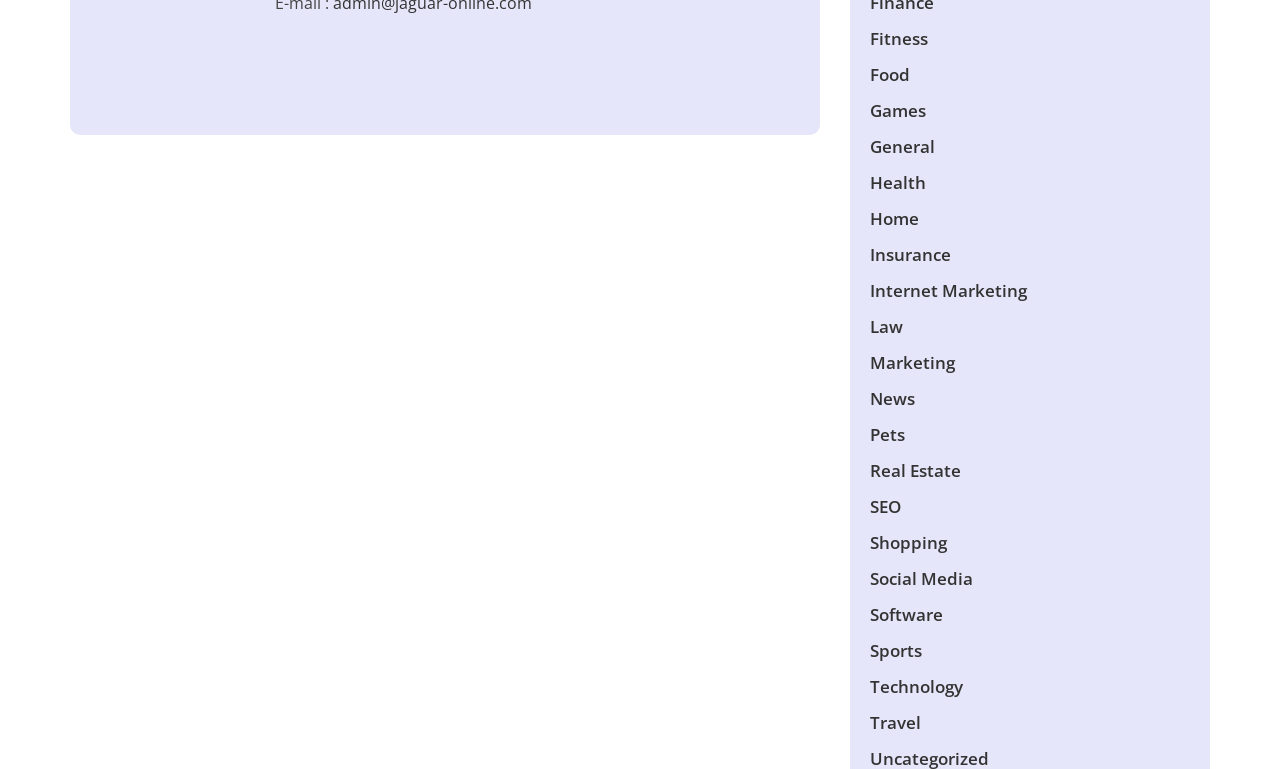Please identify the bounding box coordinates of the element that needs to be clicked to perform the following instruction: "Browse Health".

[0.68, 0.222, 0.723, 0.252]